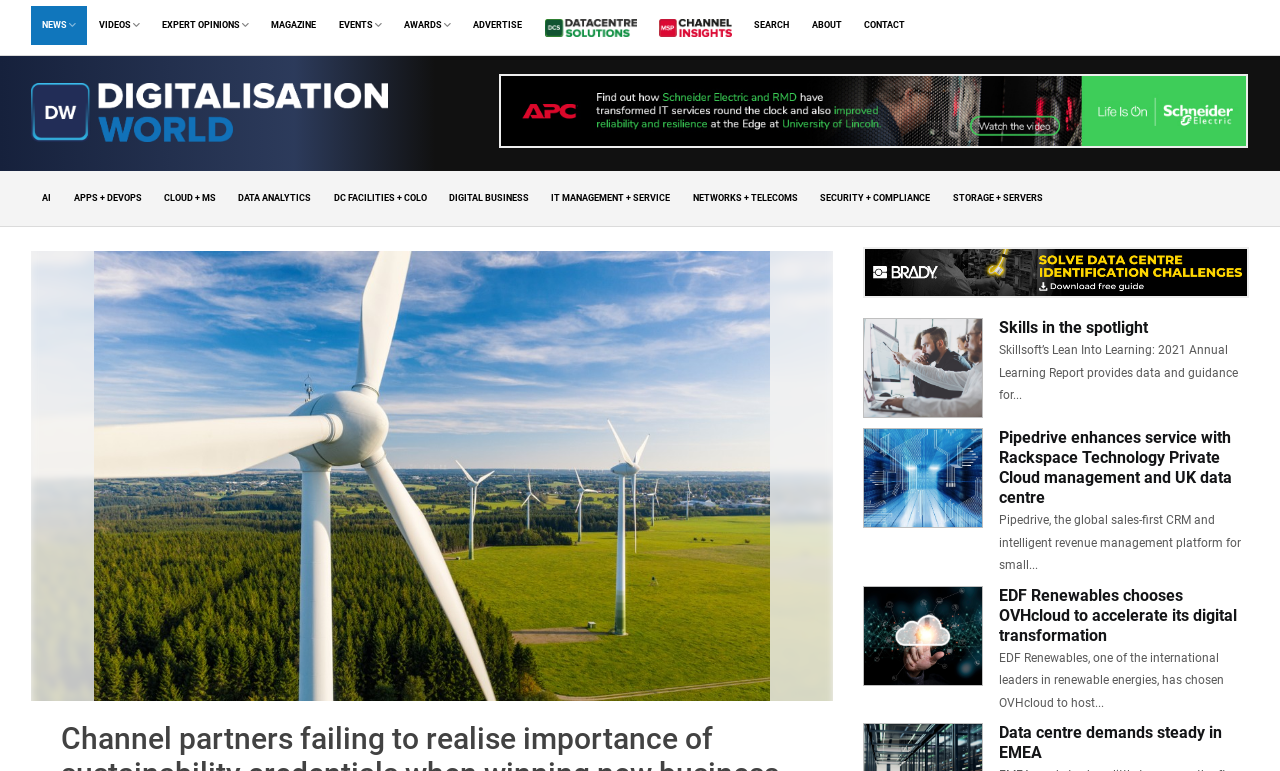Identify the bounding box coordinates of the clickable region to carry out the given instruction: "Search for something".

[0.581, 0.007, 0.625, 0.058]